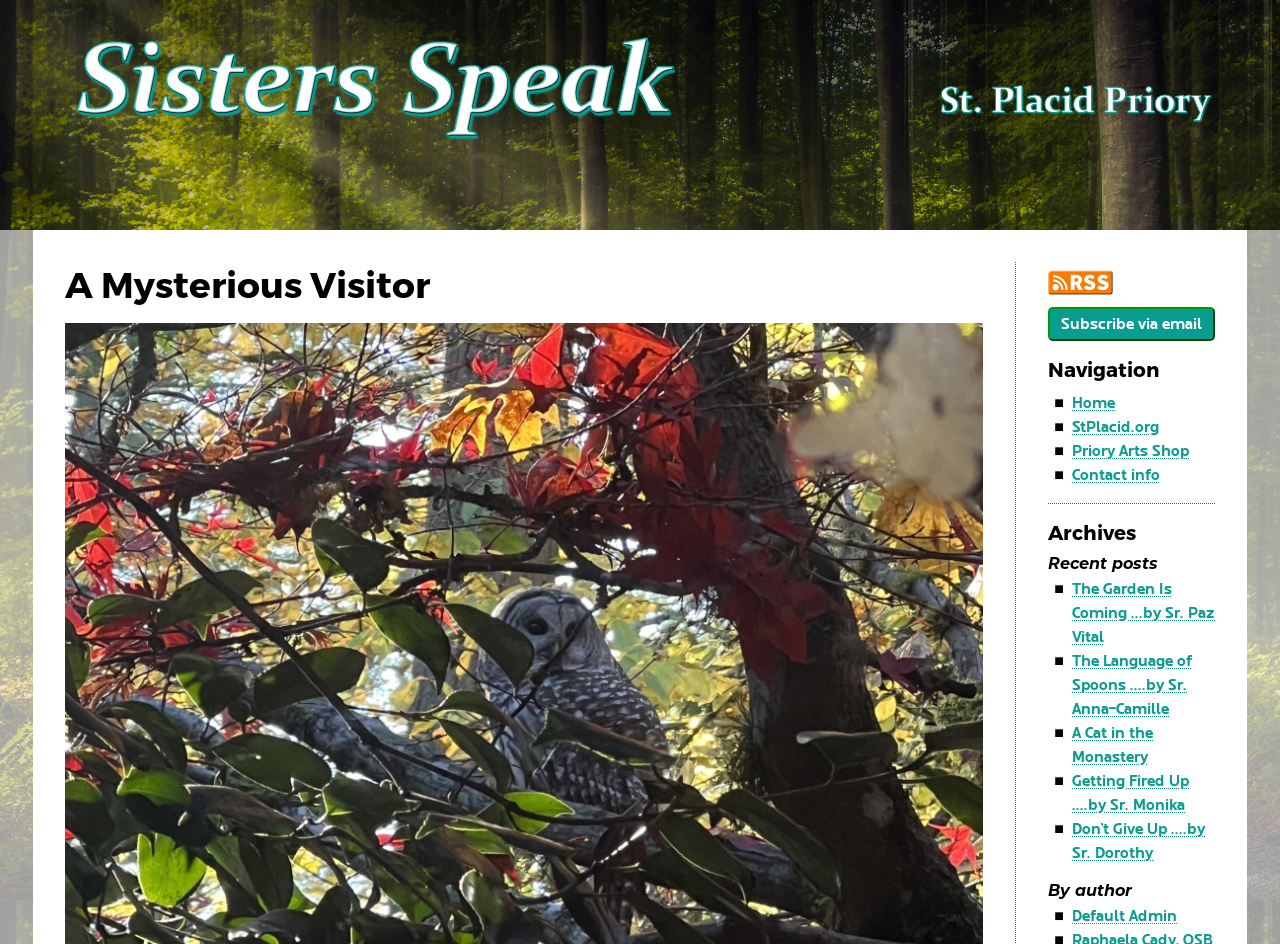Please provide a detailed answer to the question below by examining the image:
How many authors are listed?

I looked at the 'By author' section and found only one author listed, which is 'Default Admin'.